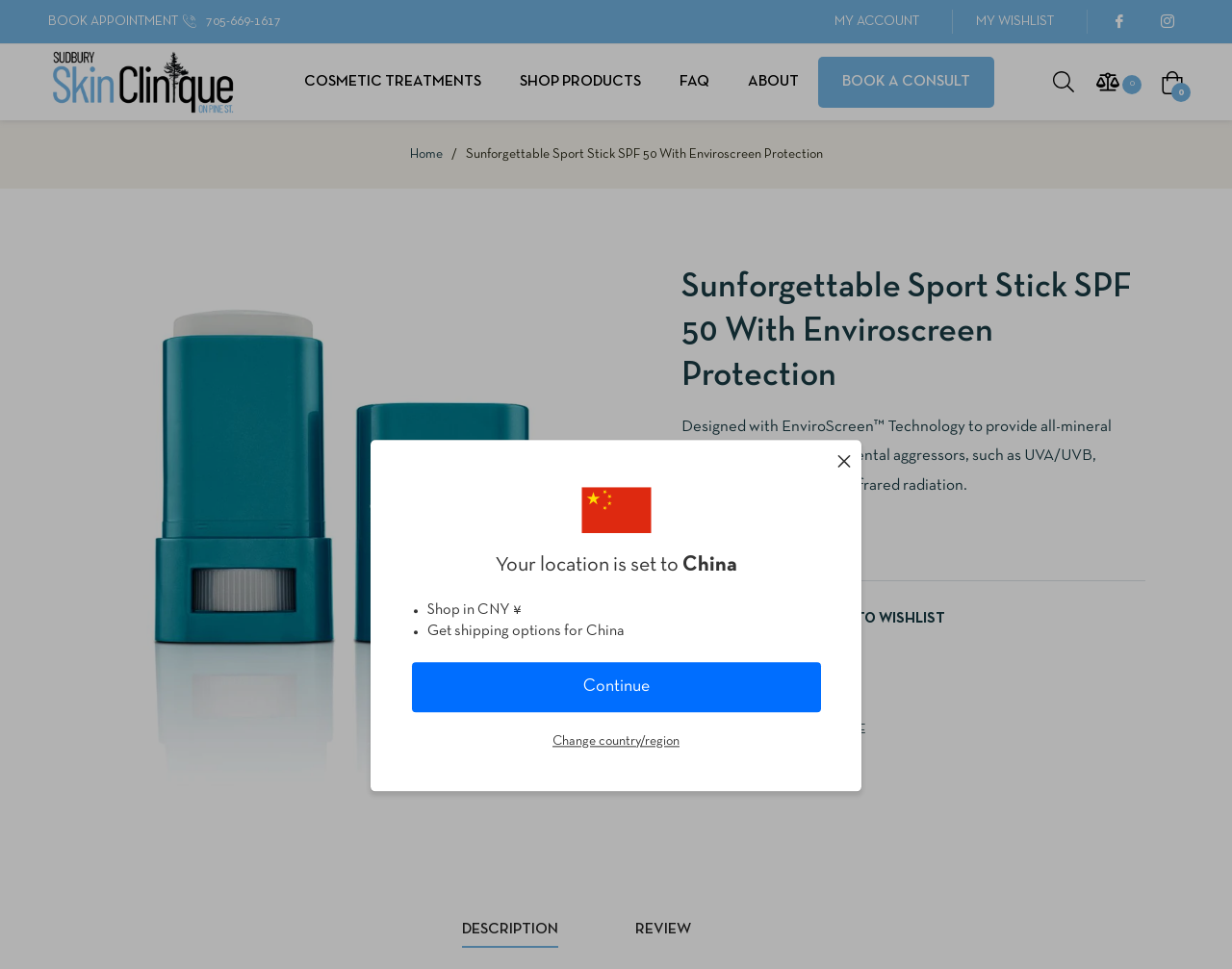What is the brand of the product?
Using the image as a reference, give a one-word or short phrase answer.

COLORESCIENCE